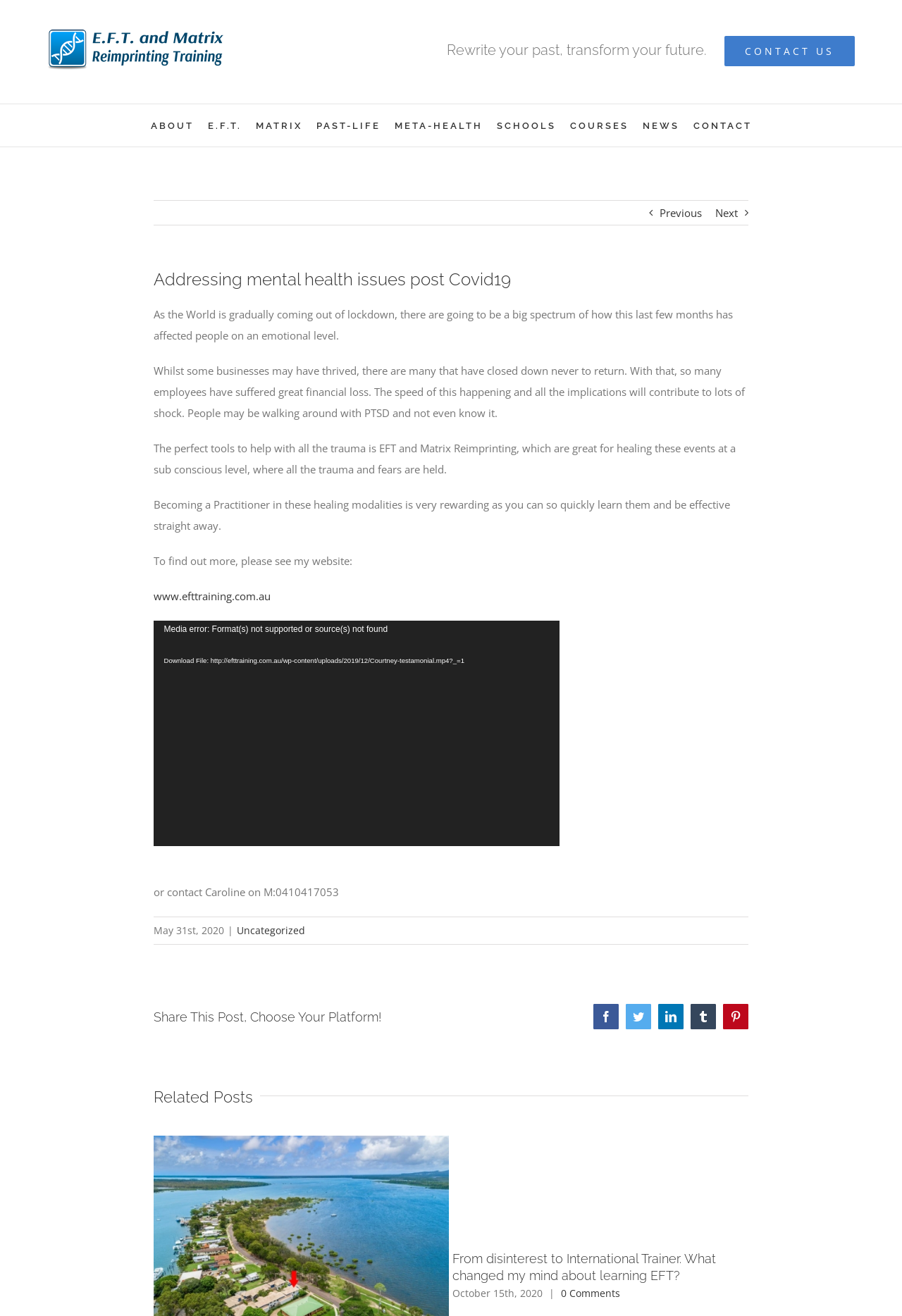What is the main topic of this webpage?
Using the visual information, reply with a single word or short phrase.

Mental health